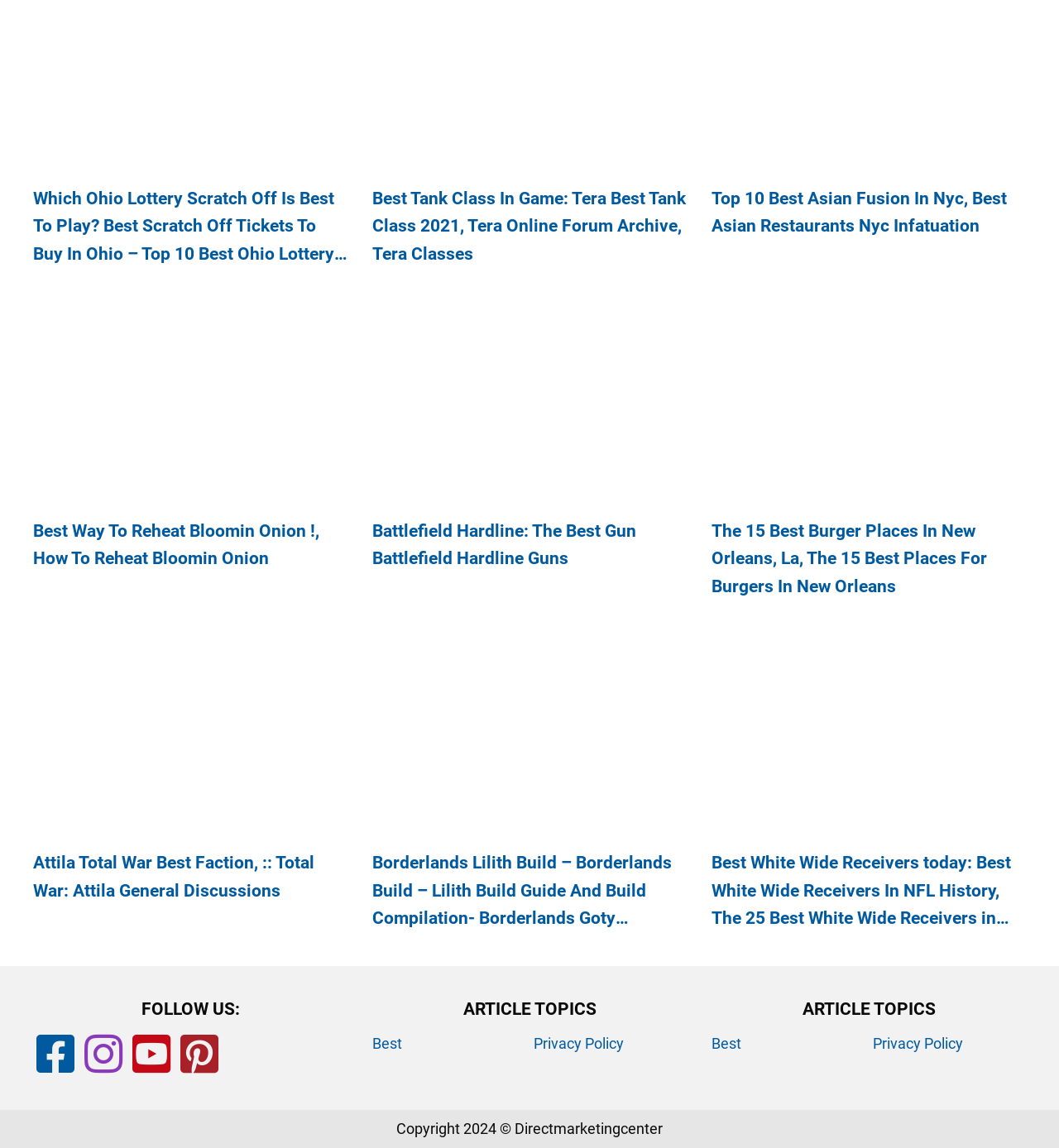Respond with a single word or phrase:
What is the copyright year of the webpage?

2024